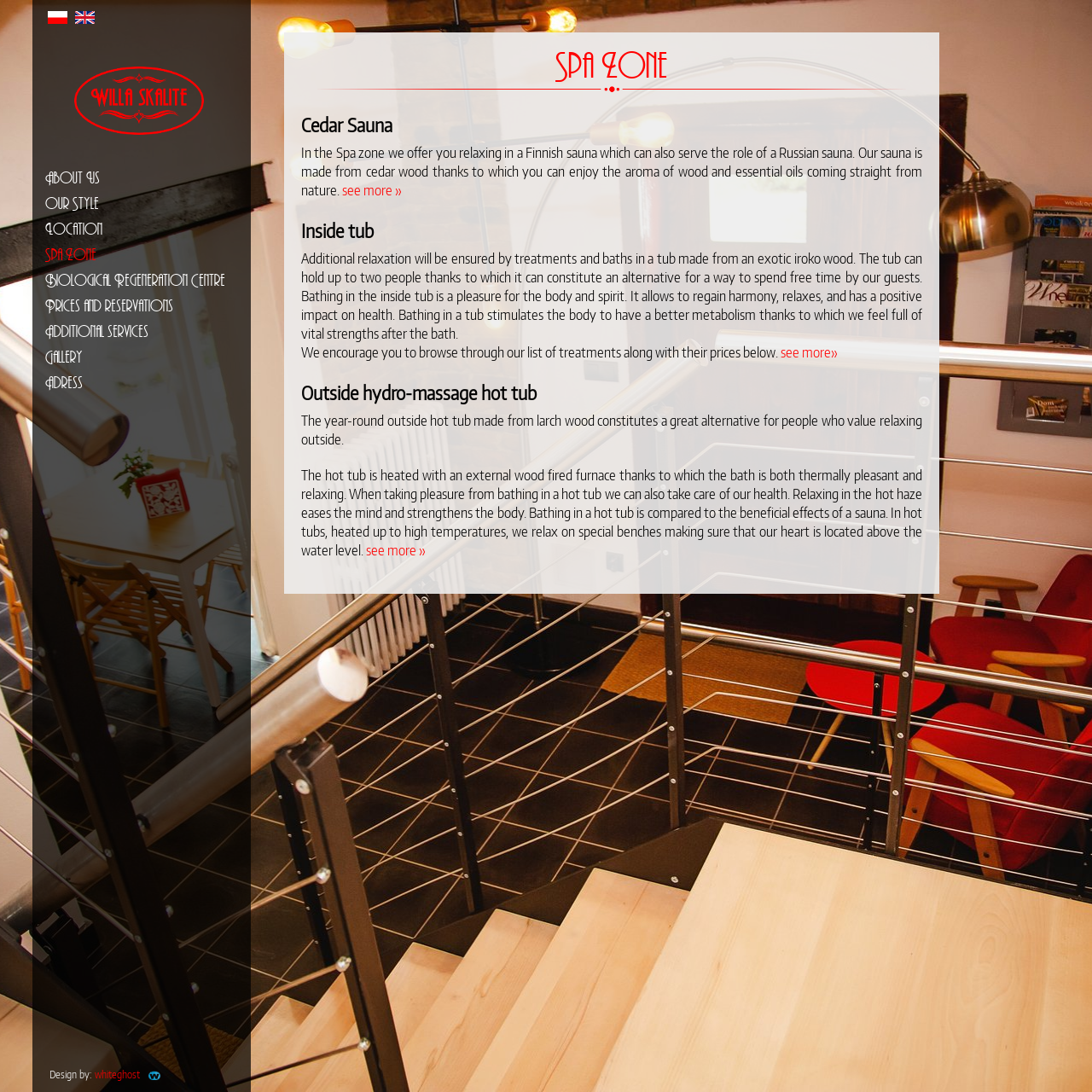Find the UI element described as: "Biological Regeneration Centre" and predict its bounding box coordinates. Ensure the coordinates are four float numbers between 0 and 1, [left, top, right, bottom].

[0.03, 0.245, 0.23, 0.269]